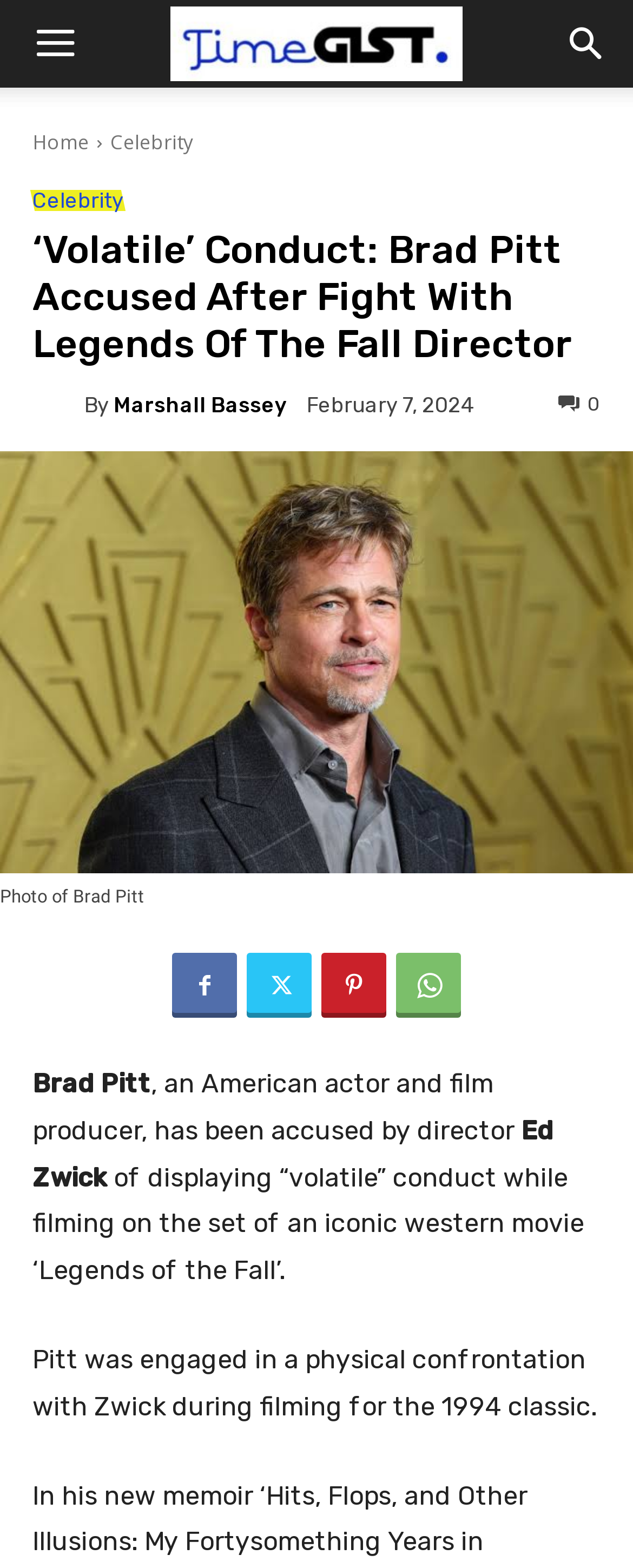Can you determine the bounding box coordinates of the area that needs to be clicked to fulfill the following instruction: "Go to the 'Home' page"?

[0.051, 0.082, 0.141, 0.099]